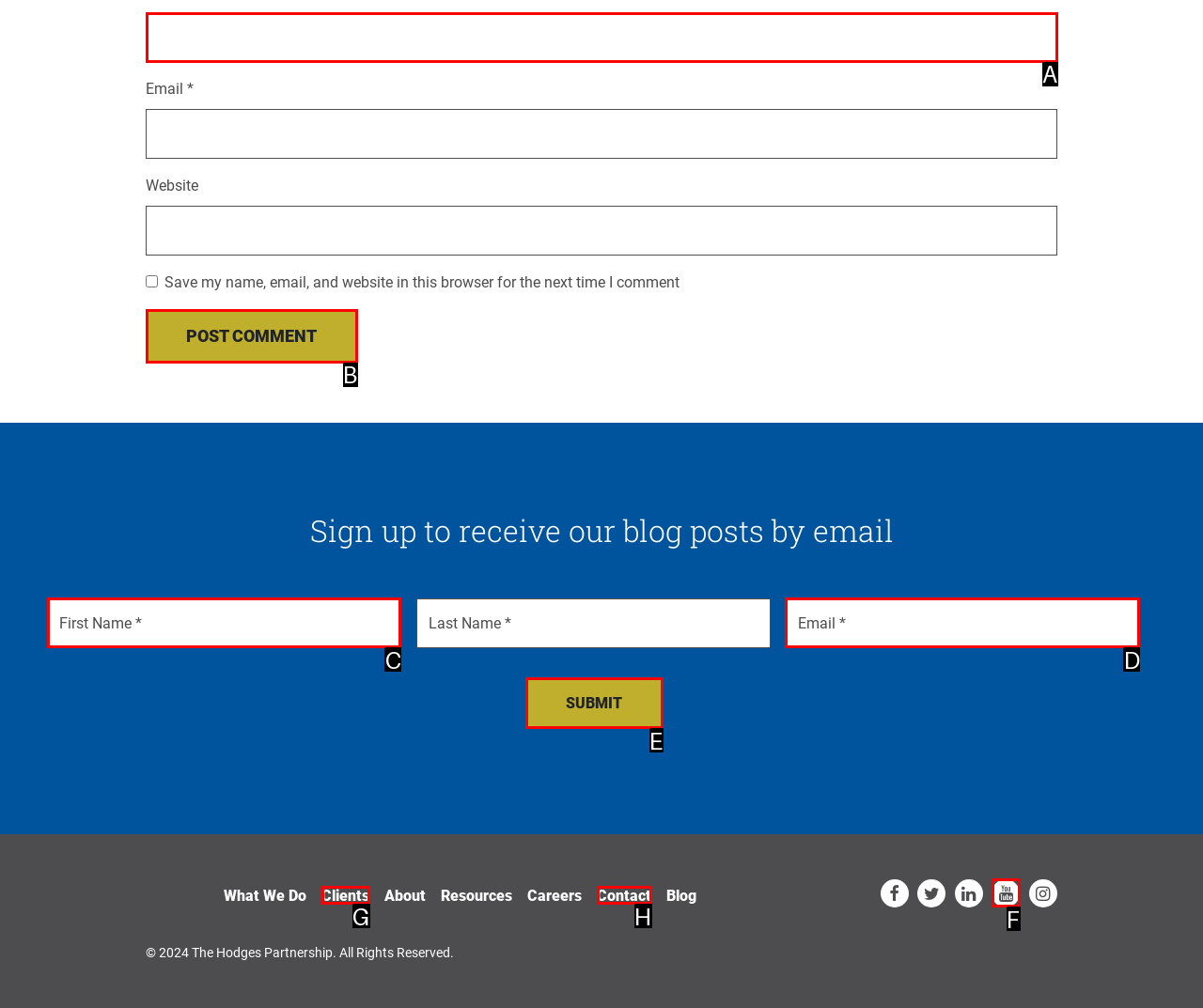Identify the option that corresponds to the given description: name="submit" value="Post Comment". Reply with the letter of the chosen option directly.

B